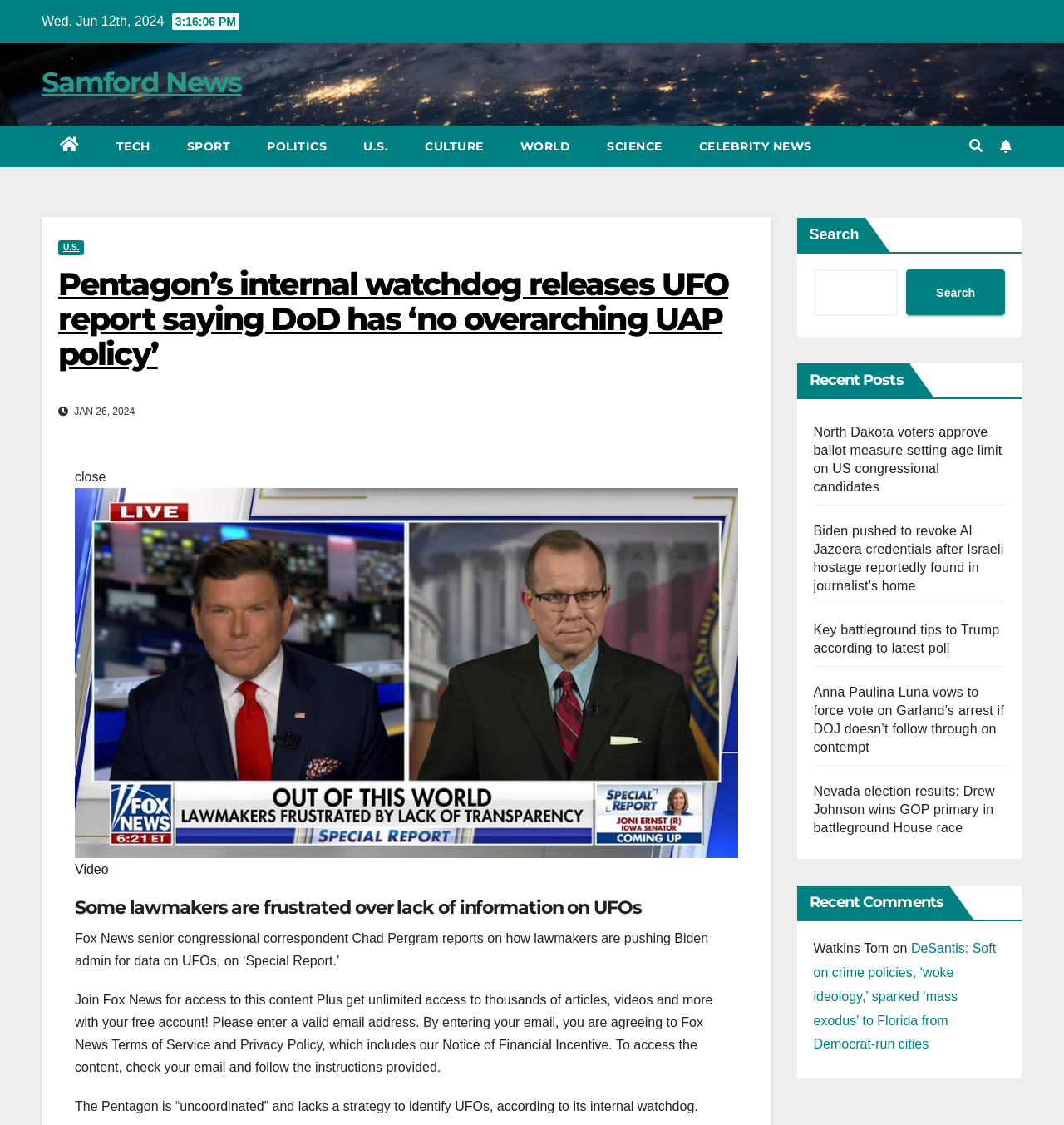Please reply to the following question with a single word or a short phrase:
What is the date of the article?

Wed. Jun 12th, 2024